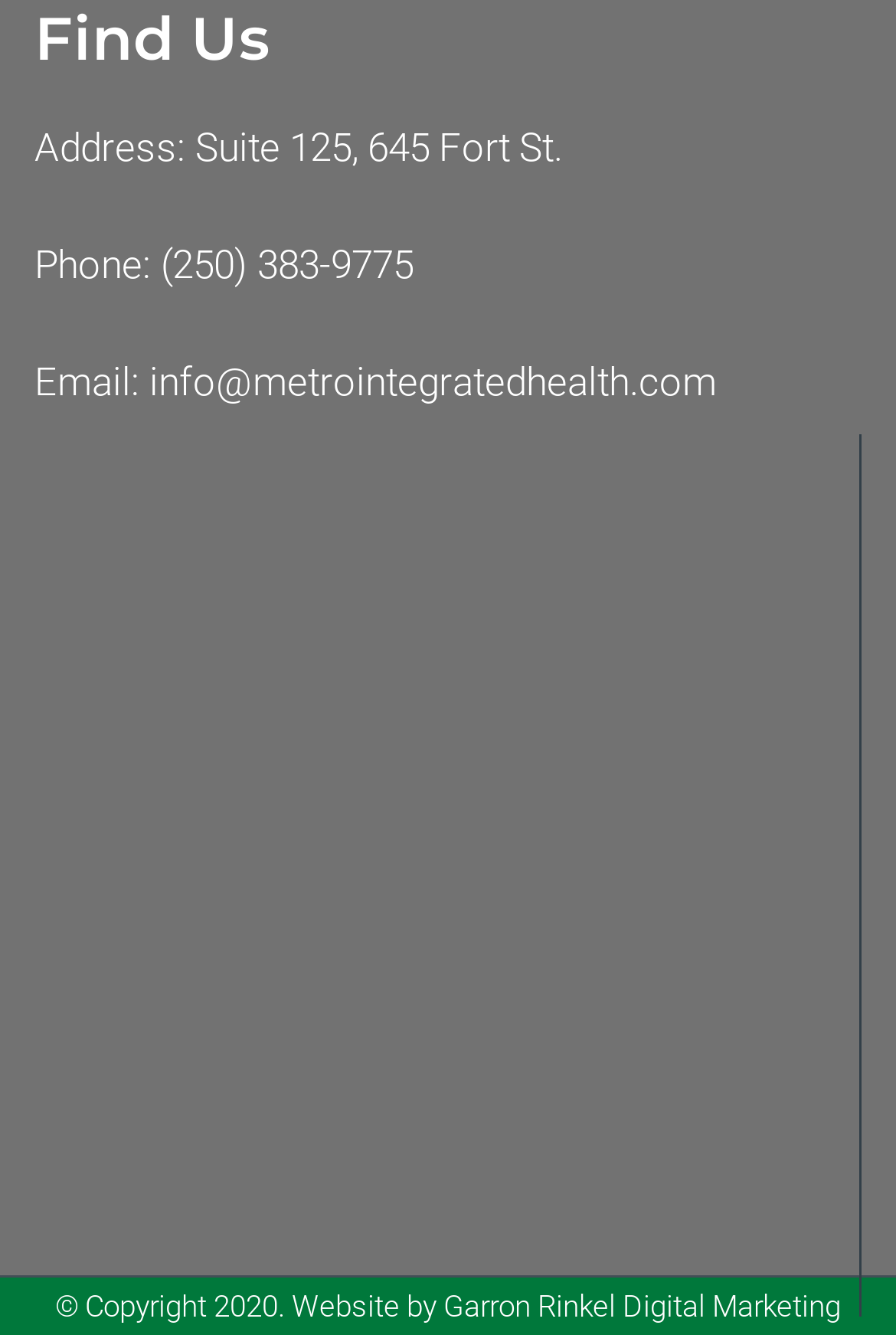What is the address of Metro Integrated Health? Based on the image, give a response in one word or a short phrase.

Suite 125, 645 Fort St.